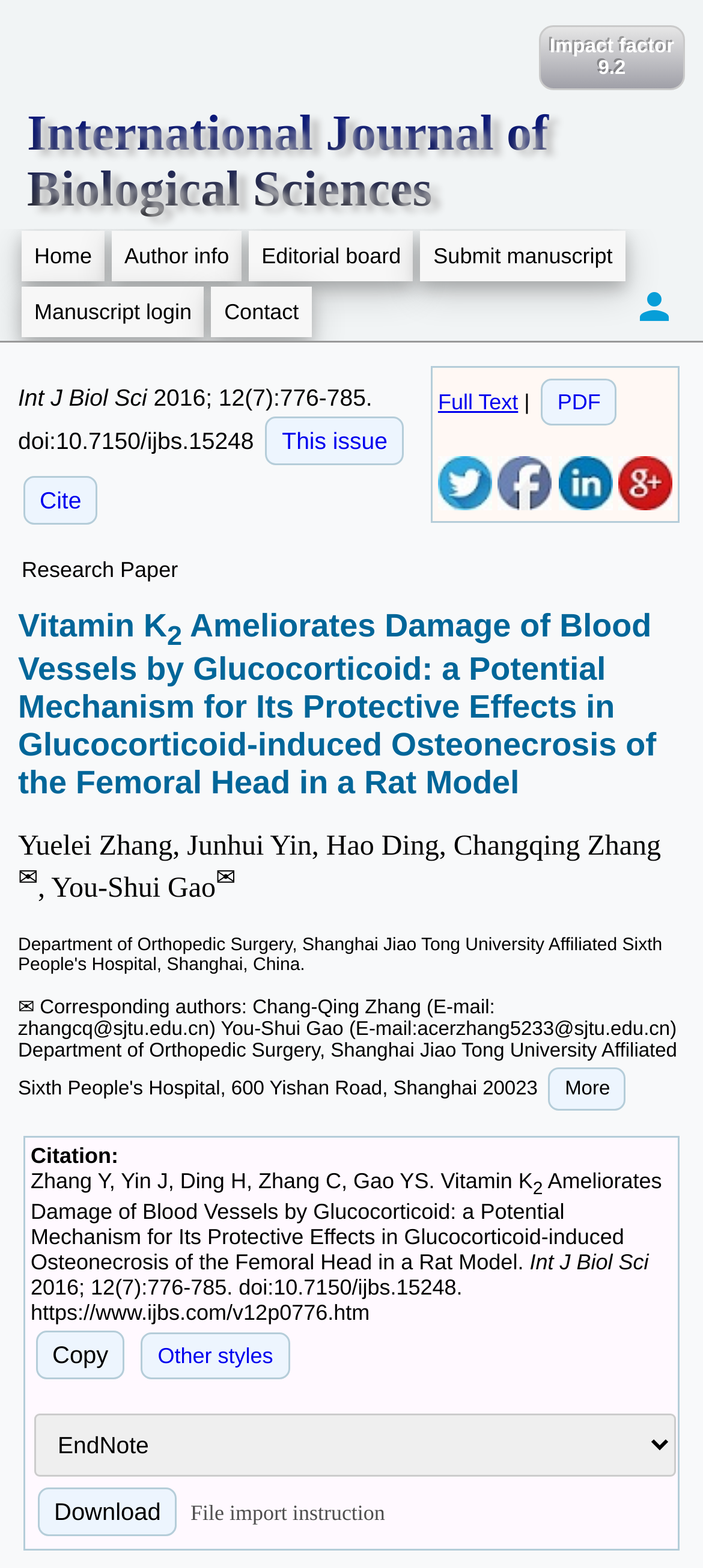Respond with a single word or phrase to the following question: What is the volume and issue number of the journal?

12(7)